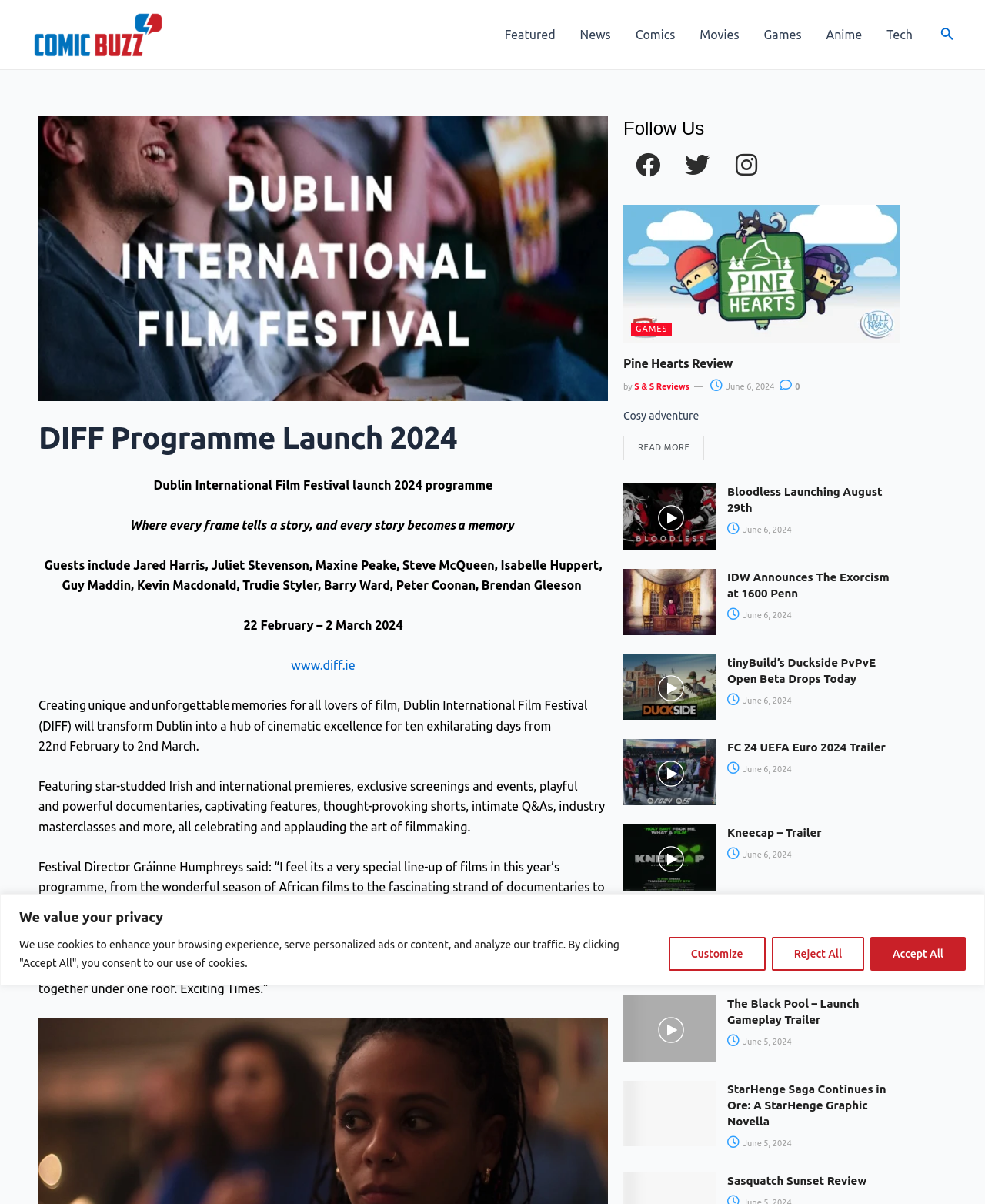What is the duration of the festival?
Based on the image, please offer an in-depth response to the question.

I found this answer by reading the StaticText 'Creating unique and unforgettable memories for all lovers of film, Dublin International Film Festival (DIFF) will transform Dublin into a hub of cinematic excellence for ten exhilarating days from 22nd February to 2nd March.' which explicitly states the duration of the festival.